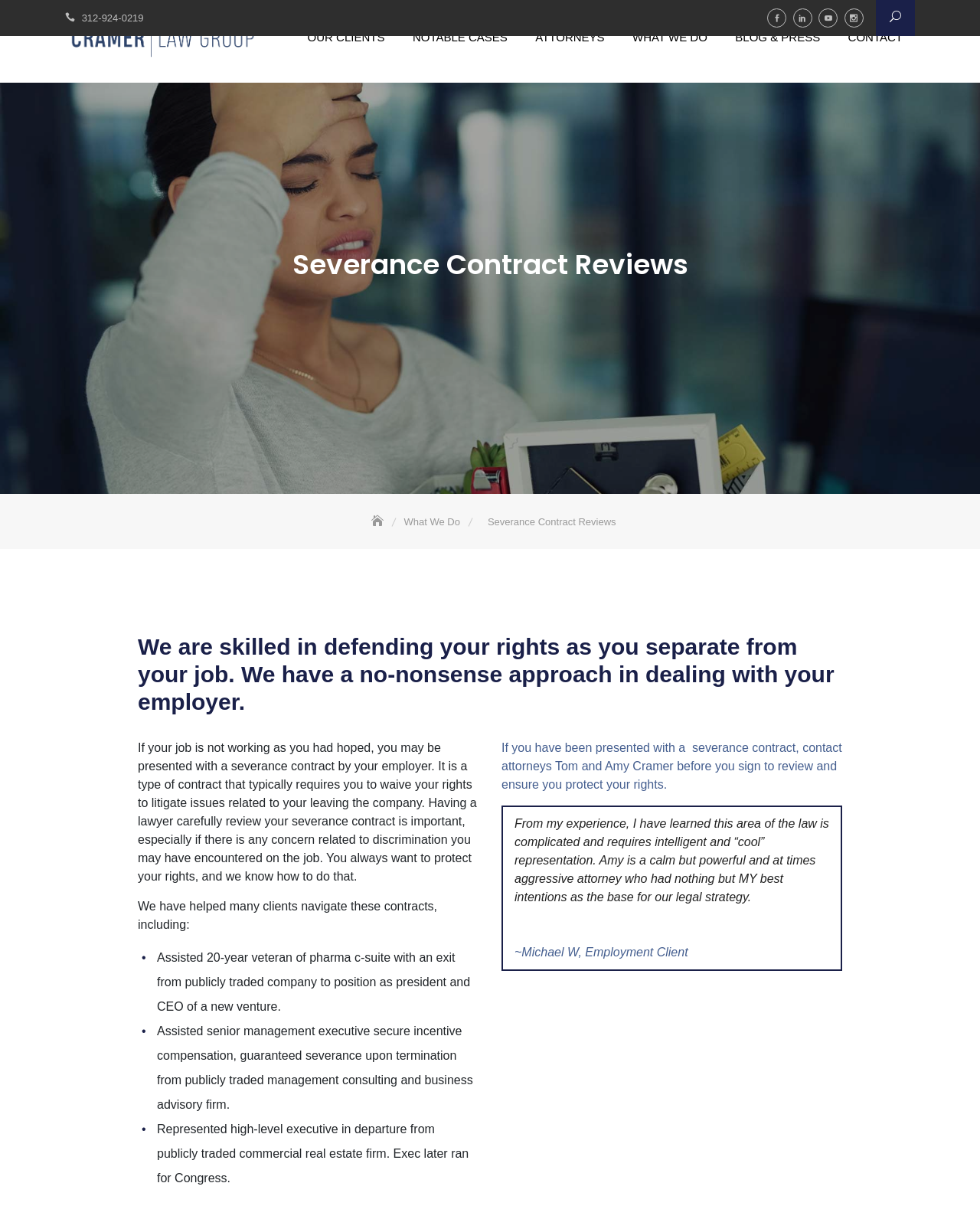Use the information in the screenshot to answer the question comprehensively: What is the purpose of a severance contract?

According to the webpage, a severance contract typically requires the employee to waive their rights to litigate issues related to their leaving the company. This implies that the purpose of a severance contract is to prevent the employee from taking legal action against the employer.